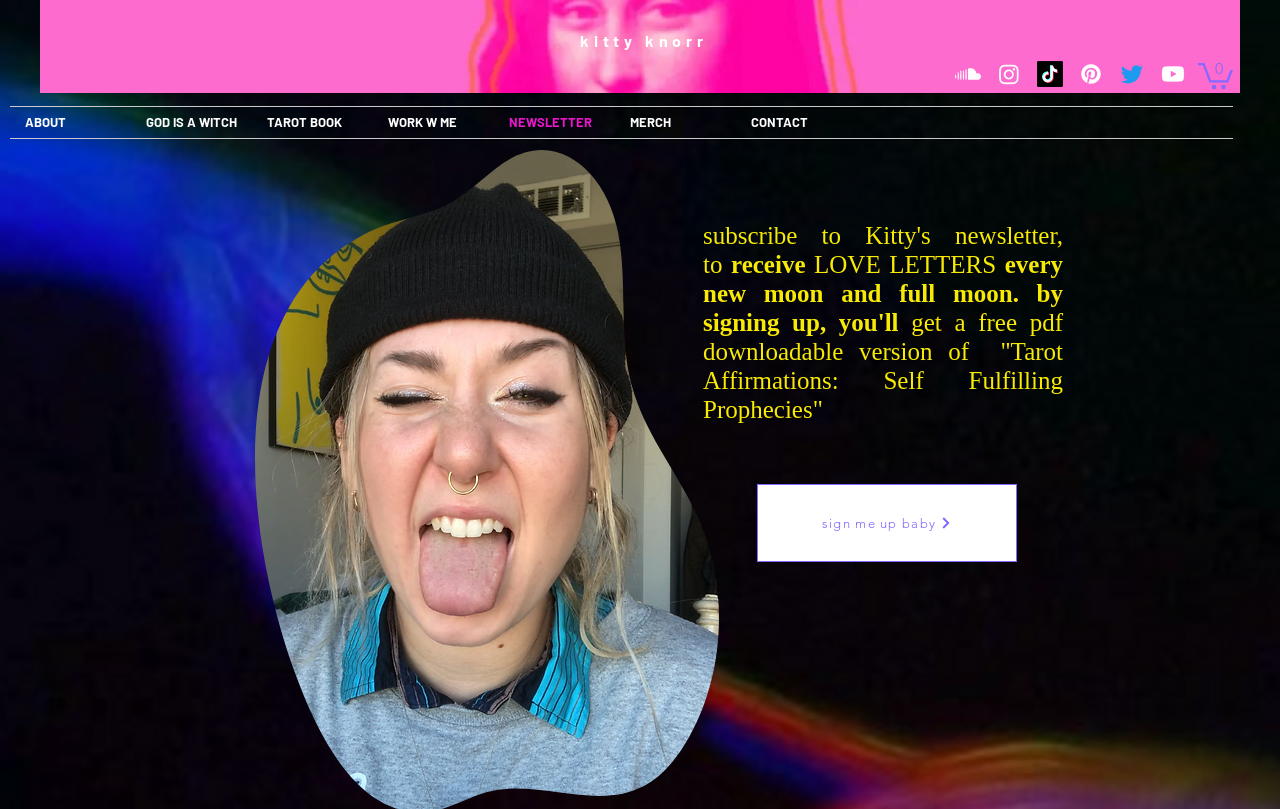Identify the bounding box coordinates of the area that should be clicked in order to complete the given instruction: "Go to ABOUT page". The bounding box coordinates should be four float numbers between 0 and 1, i.e., [left, top, right, bottom].

[0.008, 0.132, 0.102, 0.171]